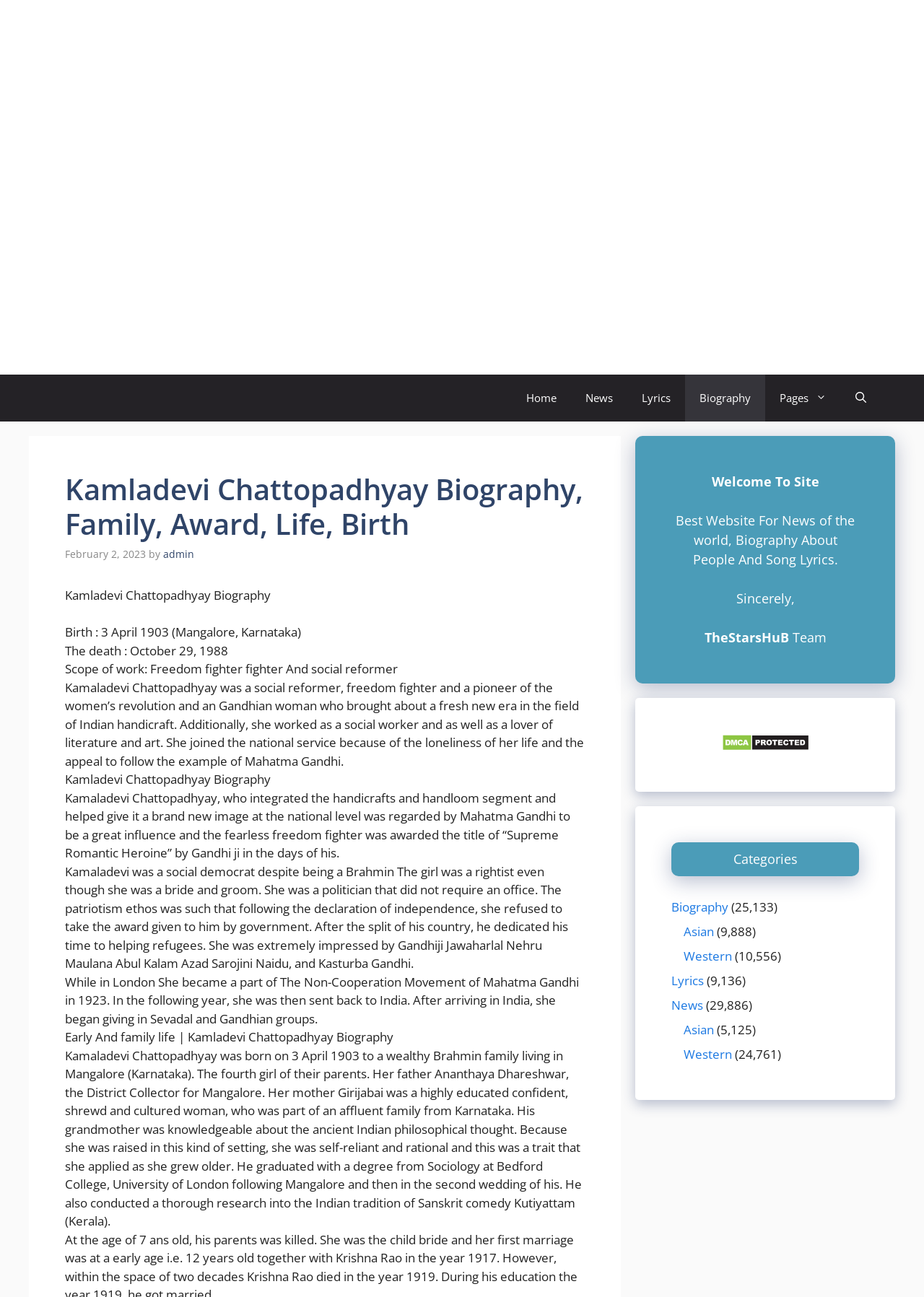Articulate a detailed summary of the webpage's content and design.

This webpage is about Kamladevi Chattopadhyay's biography, featuring her life, family, awards, and birth details. At the top, there is a banner with the site's name, "TheStarsHuB", accompanied by an image. Below the banner, a navigation menu with links to "Home", "News", "Lyrics", "Biography", and "Pages" is situated. 

On the left side of the page, a heading with the title "Kamladevi Chattopadhyay Biography, Family, Award, Life, Birth" is displayed, followed by a time stamp indicating the date "February 2, 2023". The biography section is divided into several paragraphs, providing information about Kamladevi's life, including her birth and death dates, her work as a freedom fighter and social reformer, and her contributions to the field of Indian handicraft.

The webpage also features a section about Kamladevi's early and family life, including her parents, education, and upbringing. Additionally, there are complementary sections on the right side of the page, including a welcome message, a description of the website, and a section with links to categories such as "Biography", "Asian", "Western", "Lyrics", and "News", each accompanied by the number of articles or posts in that category. At the bottom of the page, there is a link to "DMCA.com Protection Status" with an associated image, and a section with the website's team information.